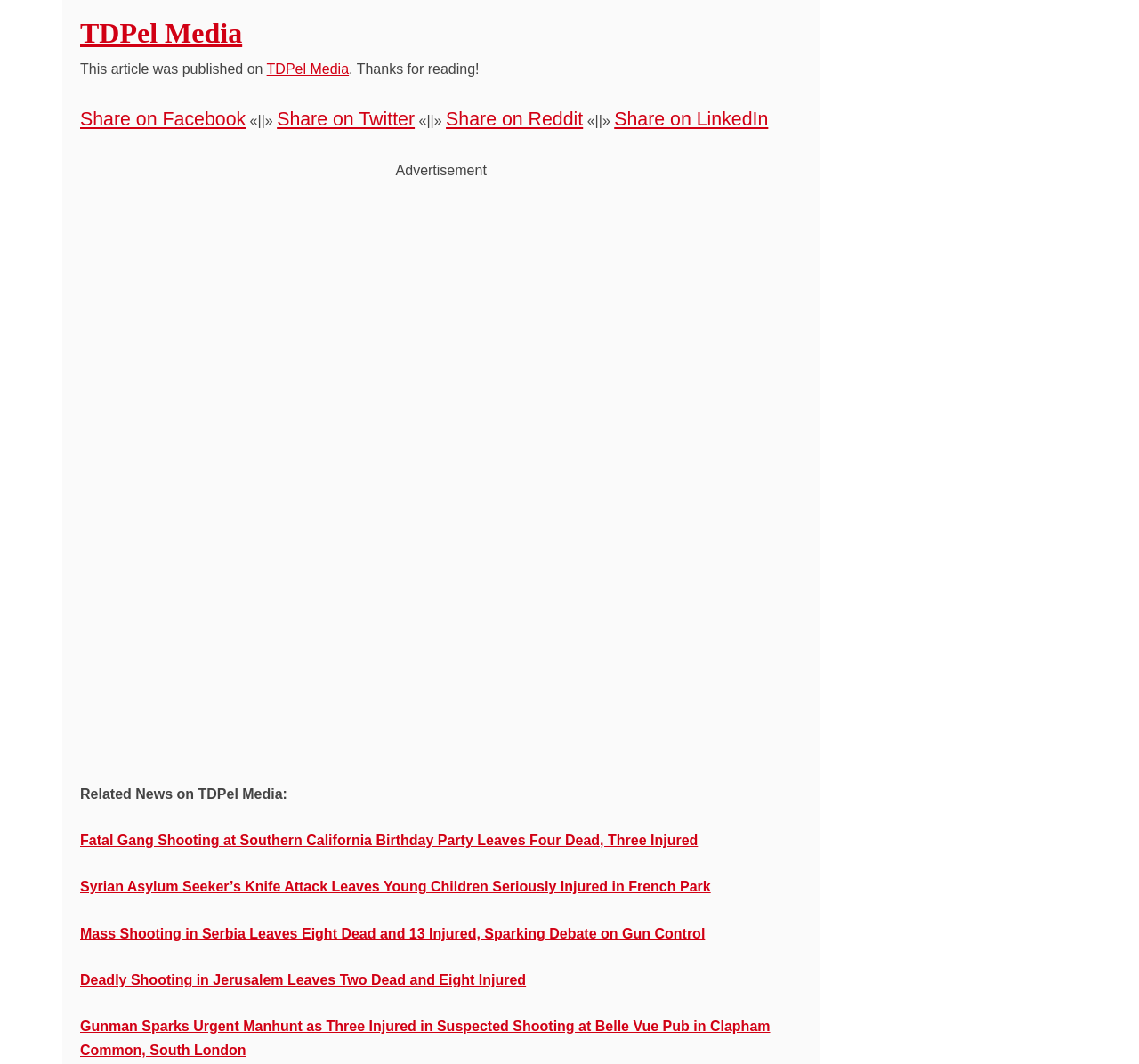Identify the bounding box coordinates of the clickable section necessary to follow the following instruction: "Visit the Technology page". The coordinates should be presented as four float numbers from 0 to 1, i.e., [left, top, right, bottom].

None